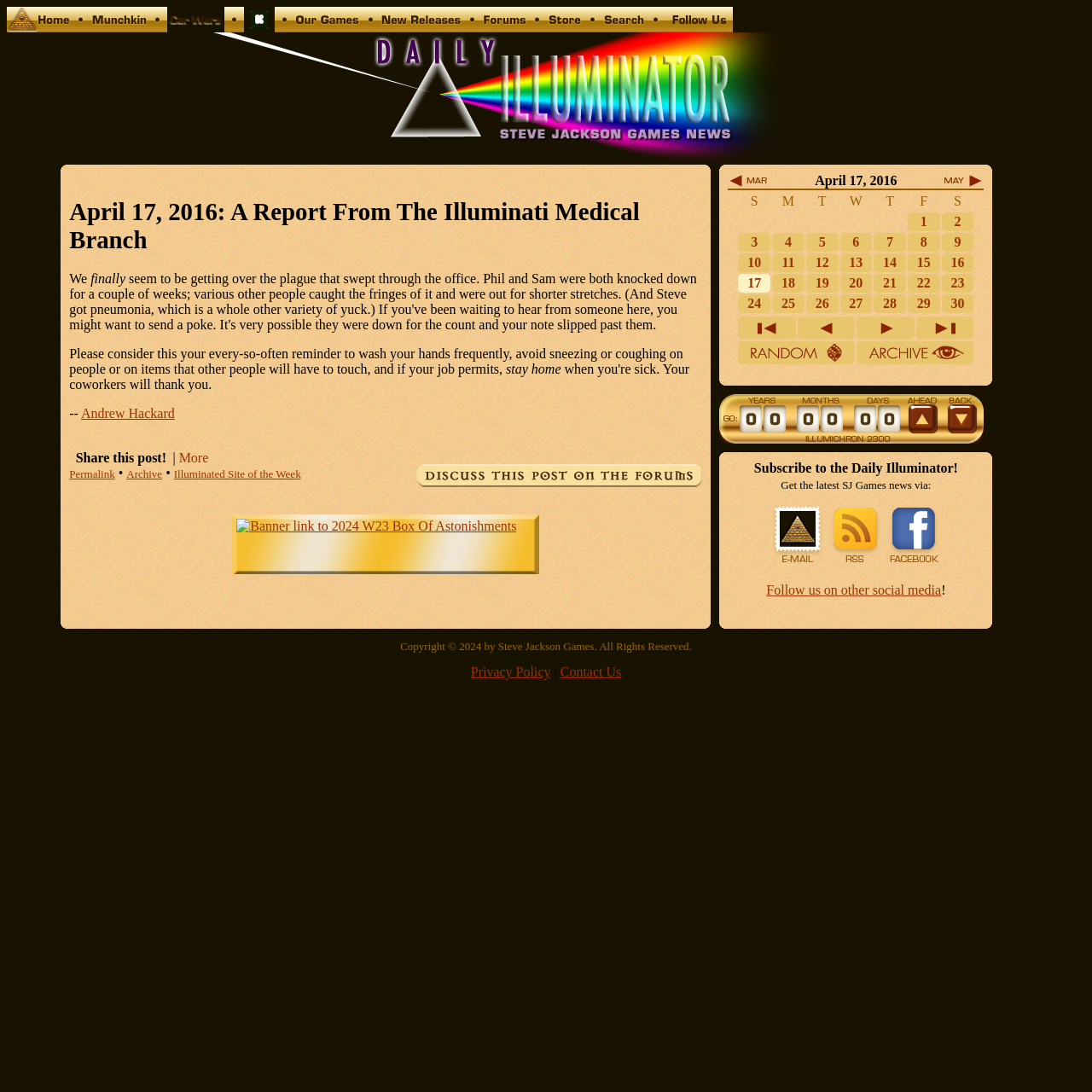Please pinpoint the bounding box coordinates for the region I should click to adhere to this instruction: "Subscribe to the Daily Illuminator".

[0.659, 0.151, 0.909, 0.568]